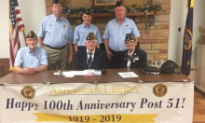Please provide a brief answer to the question using only one word or phrase: 
What color are the members' shirts?

Light blue